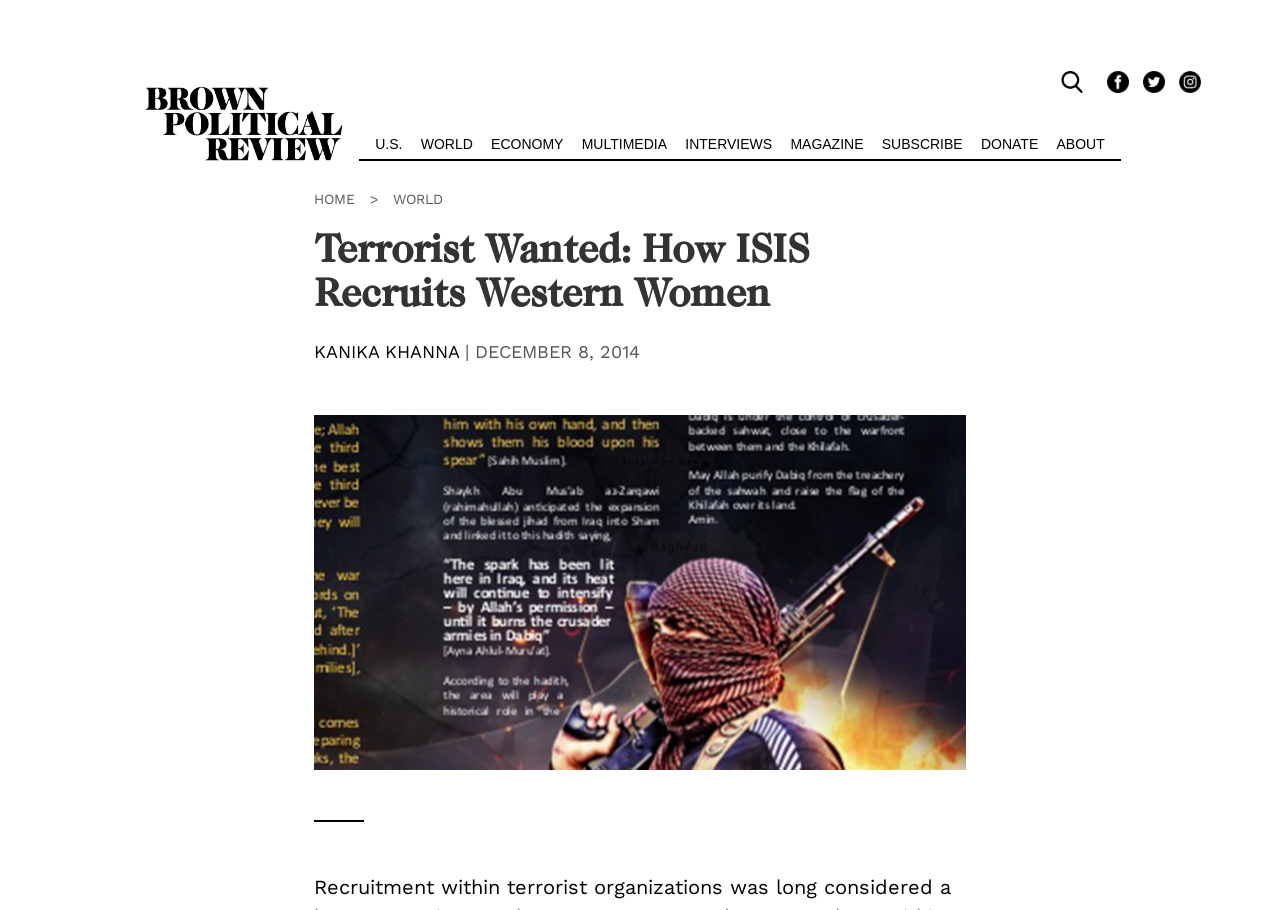Who is the author of the article?
We need a detailed and meticulous answer to the question.

I determined the answer by looking at the link element with the description 'KANIKA KHANNA' and its bounding box coordinates [0.245, 0.375, 0.358, 0.398], which suggests it is the author's name.